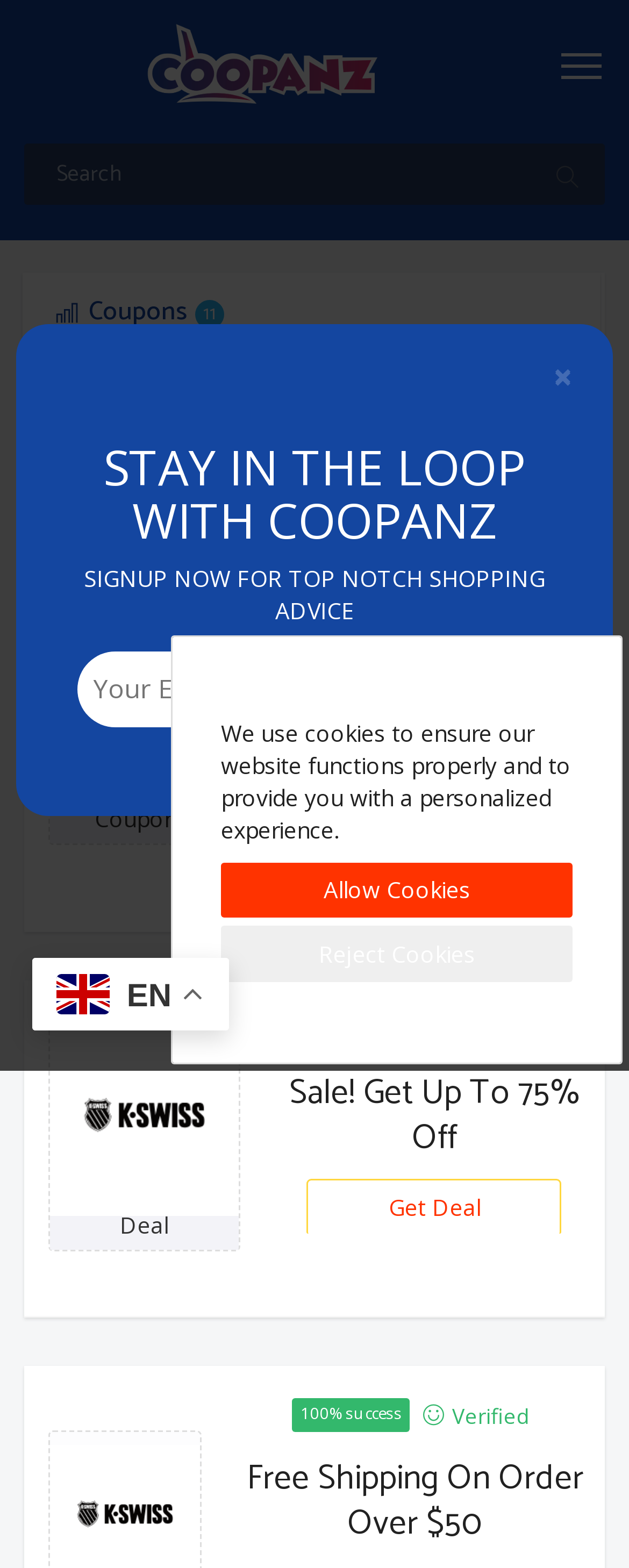Please mark the clickable region by giving the bounding box coordinates needed to complete this instruction: "close the popup".

[0.352, 0.55, 0.911, 0.585]